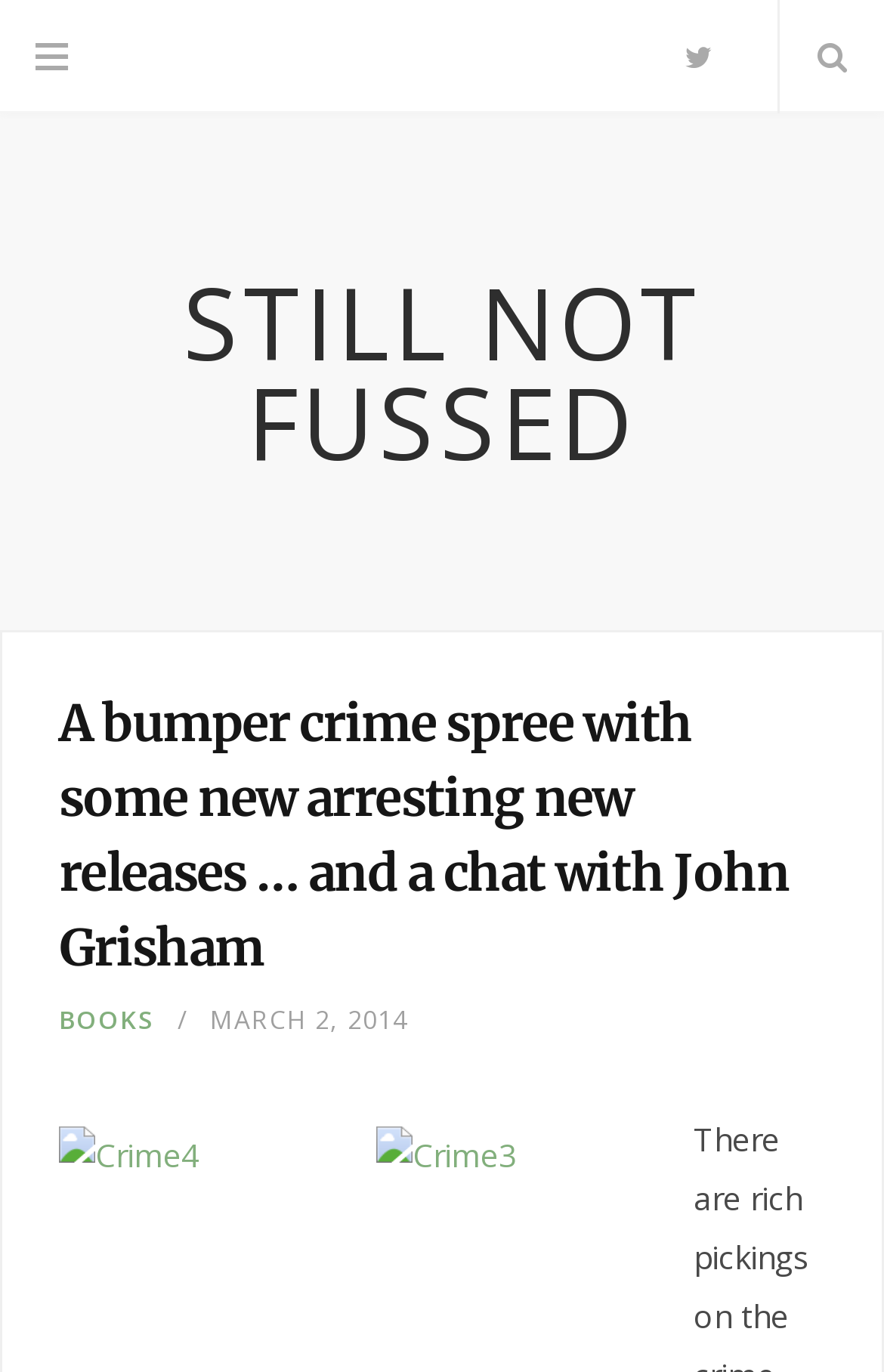Who is the author being mentioned?
Please provide a single word or phrase as the answer based on the screenshot.

John Grisham